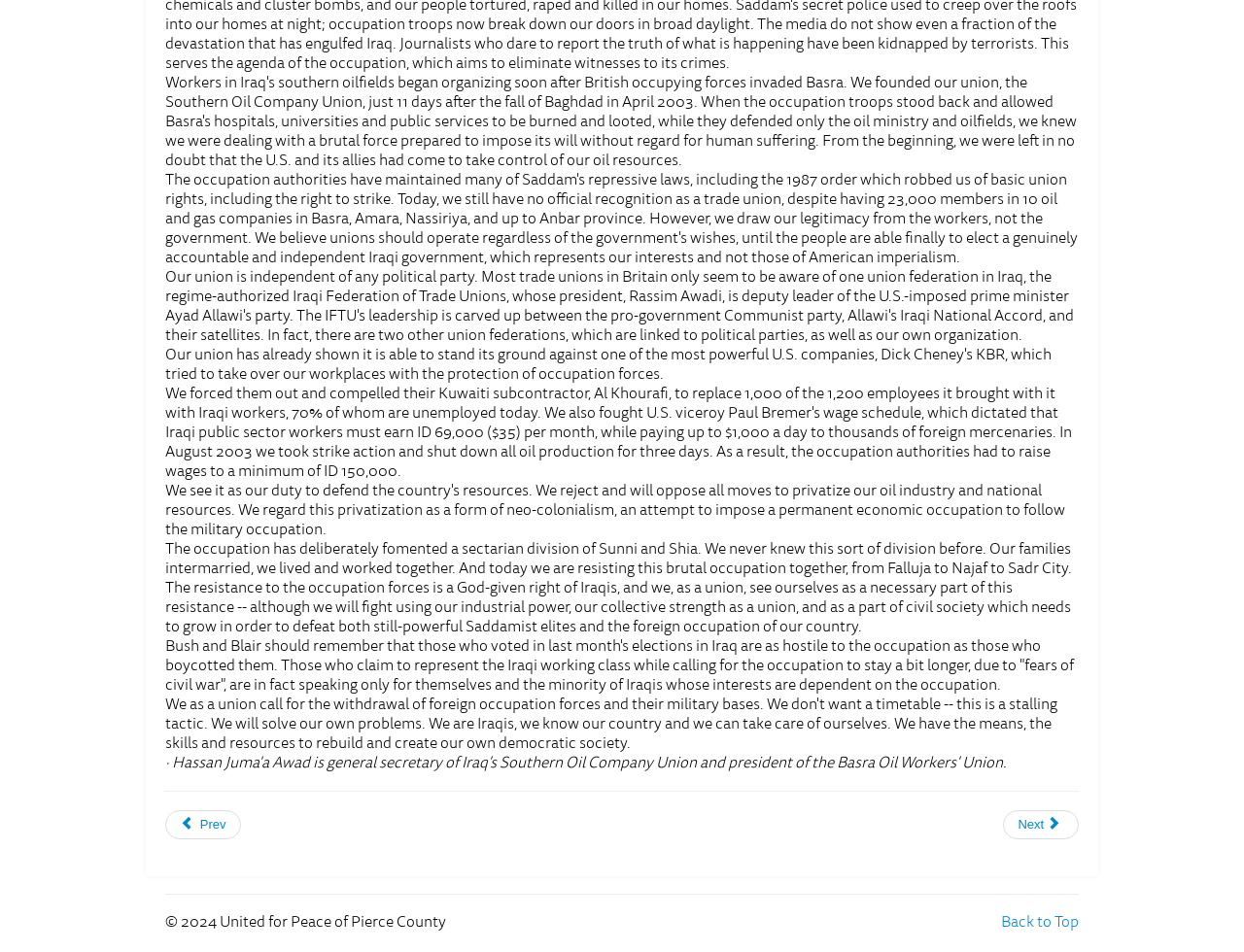Given the following UI element description: "Back to Top", find the bounding box coordinates in the webpage screenshot.

[0.805, 0.961, 0.867, 0.978]